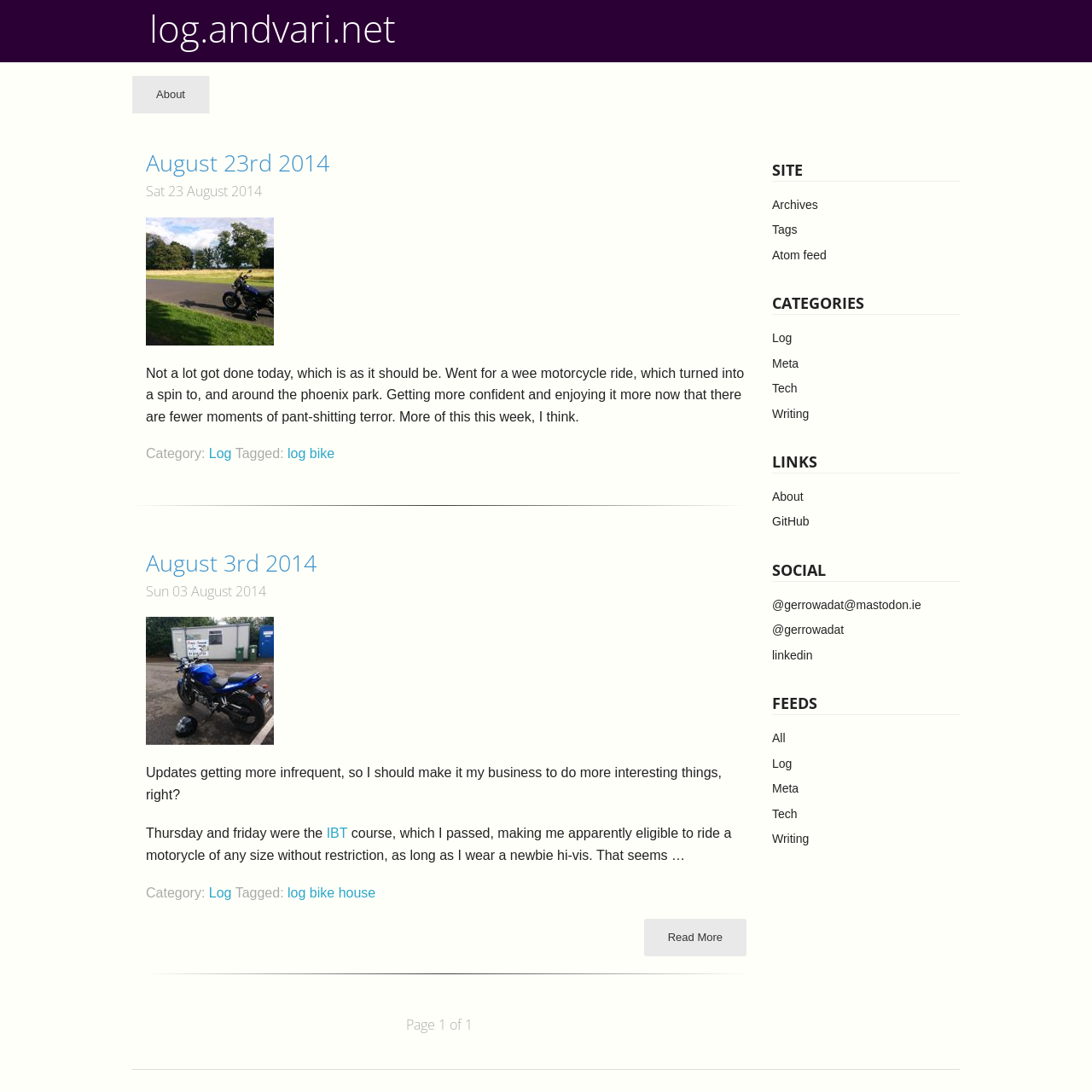Write a detailed summary of the webpage.

The webpage is a blog titled "log.andvari.net - bike" with a focus on motorcycle riding. At the top, there is a heading with the title of the blog, followed by a link to the "About" page. Below this, there are two articles, each with a heading indicating the date of the post, August 23rd, 2014, and August 3rd, 2014, respectively.

In the first article, there is a link to "Nyowm" with an accompanying image, followed by a paragraph of text describing a motorcycle ride to Phoenix Park. The article also includes category and tag links, "Log" and "bike", respectively.

The second article has a link to "Vroom" with an accompanying image, followed by a paragraph of text discussing updates and a motorcycle course. This article also includes category and tag links, "Log", "bike", and "house", respectively.

Below the articles, there is a horizontal separator, followed by a heading indicating that the user is on page 1 of 1. On the right side of the page, there is a complementary section with headings for "SITE", "CATEGORIES", "LINKS", "SOCIAL", and "FEEDS". Each of these sections contains links to various pages, such as "Archives", "Tags", "Atom feed", and social media profiles.

At the very bottom of the page, there is a horizontal separator, followed by a content information section with a horizontal separator.